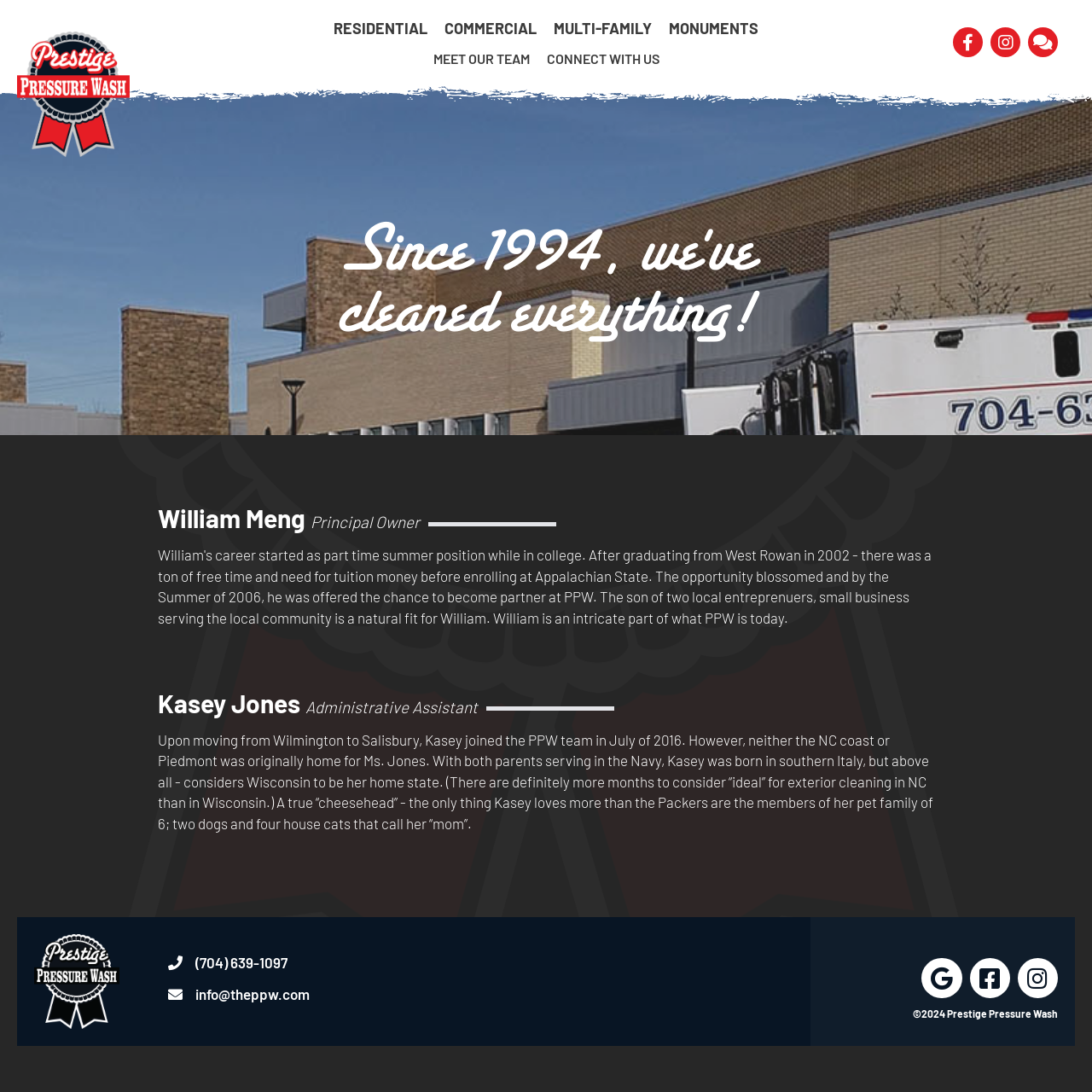Predict the bounding box of the UI element based on the description: "Connect with Us". The coordinates should be four float numbers between 0 and 1, formatted as [left, top, right, bottom].

[0.493, 0.036, 0.611, 0.07]